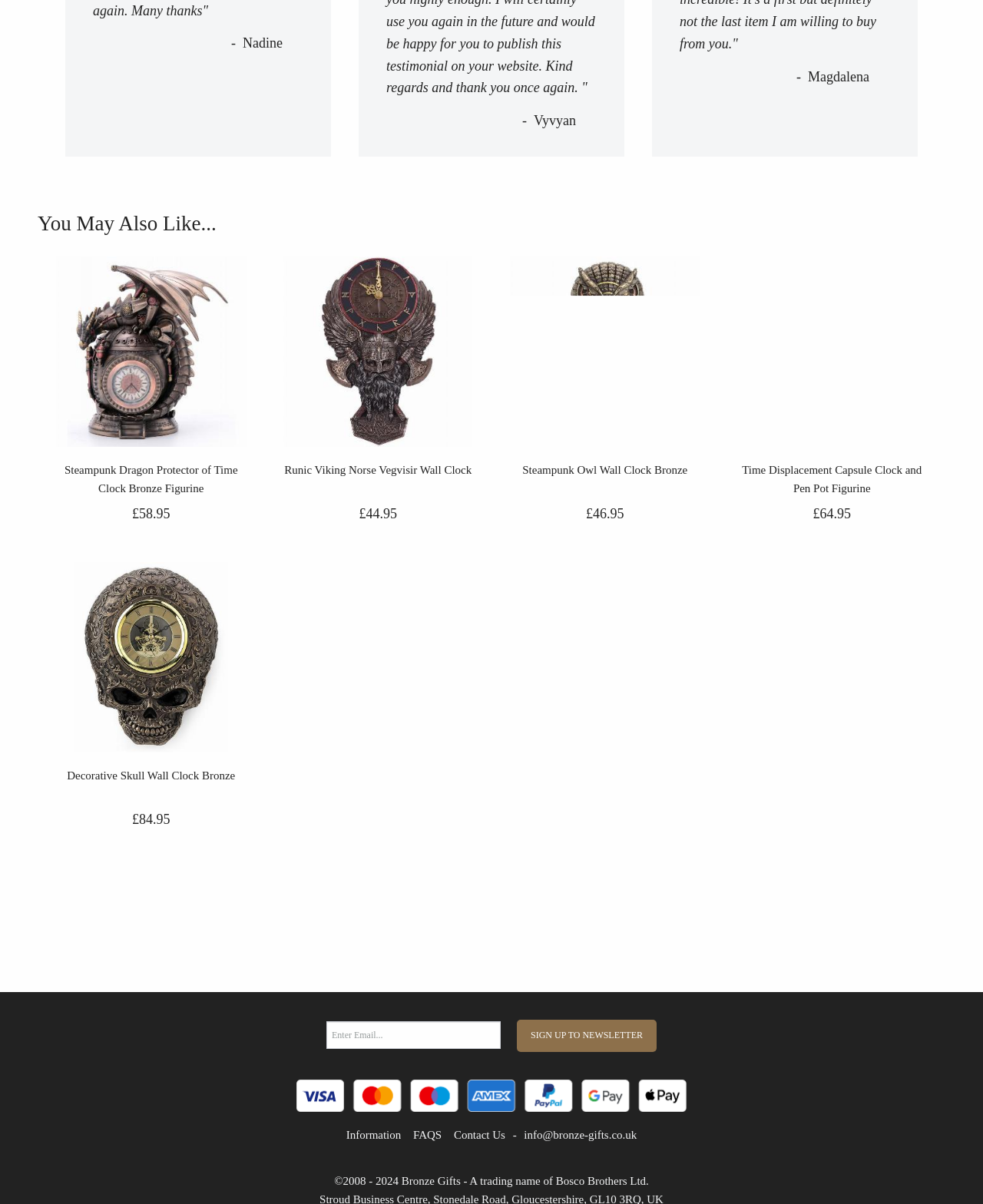How many links are there in the LayoutTable?
Please use the image to provide an in-depth answer to the question.

The LayoutTable contains four link elements, which are 'Information', 'FAQS', 'Contact Us', and 'info@bronze-gifts.co.uk'.